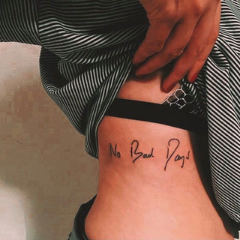Generate an elaborate caption that includes all aspects of the image.

The image showcases a close-up of a person's side, revealing a tattoo that reads "No Bad Days." The person appears to be wearing a striped shirt, with their hand positioned on their waist, partially lifting the fabric to expose the tattoo. This phrase holds personal significance for the individual, likely reflecting a positive mantra or reminder inspired by their admiration for the artist Tom Odell, with whom they have collaborated in the past. The tattoo symbolizes resilience and a hopeful outlook on life, emphasizing the sentiment of facing each day with optimism.